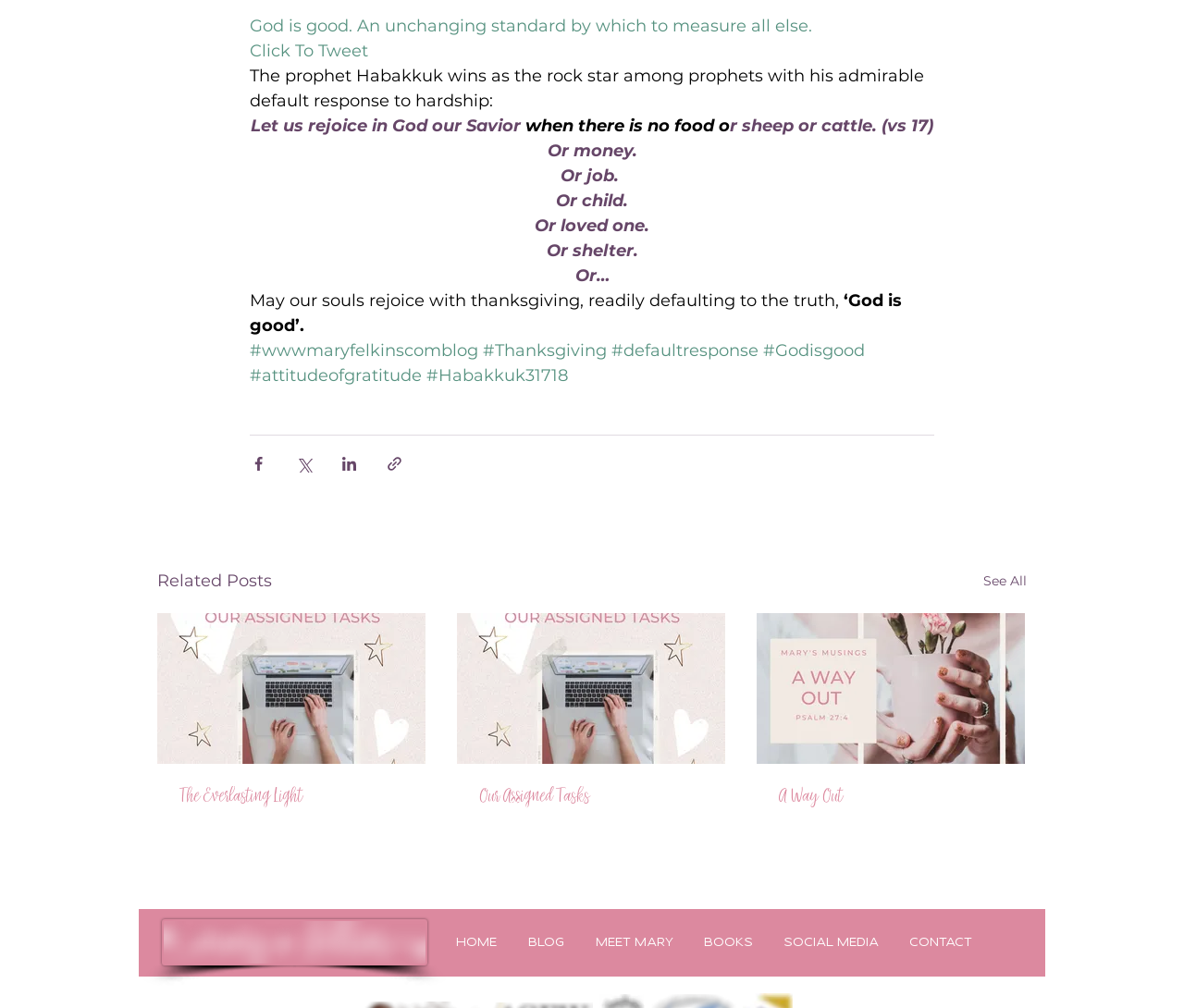For the element described, predict the bounding box coordinates as (top-left x, top-left y, bottom-right x, bottom-right y). All values should be between 0 and 1. Element description: The Everlasting Light

[0.152, 0.78, 0.341, 0.802]